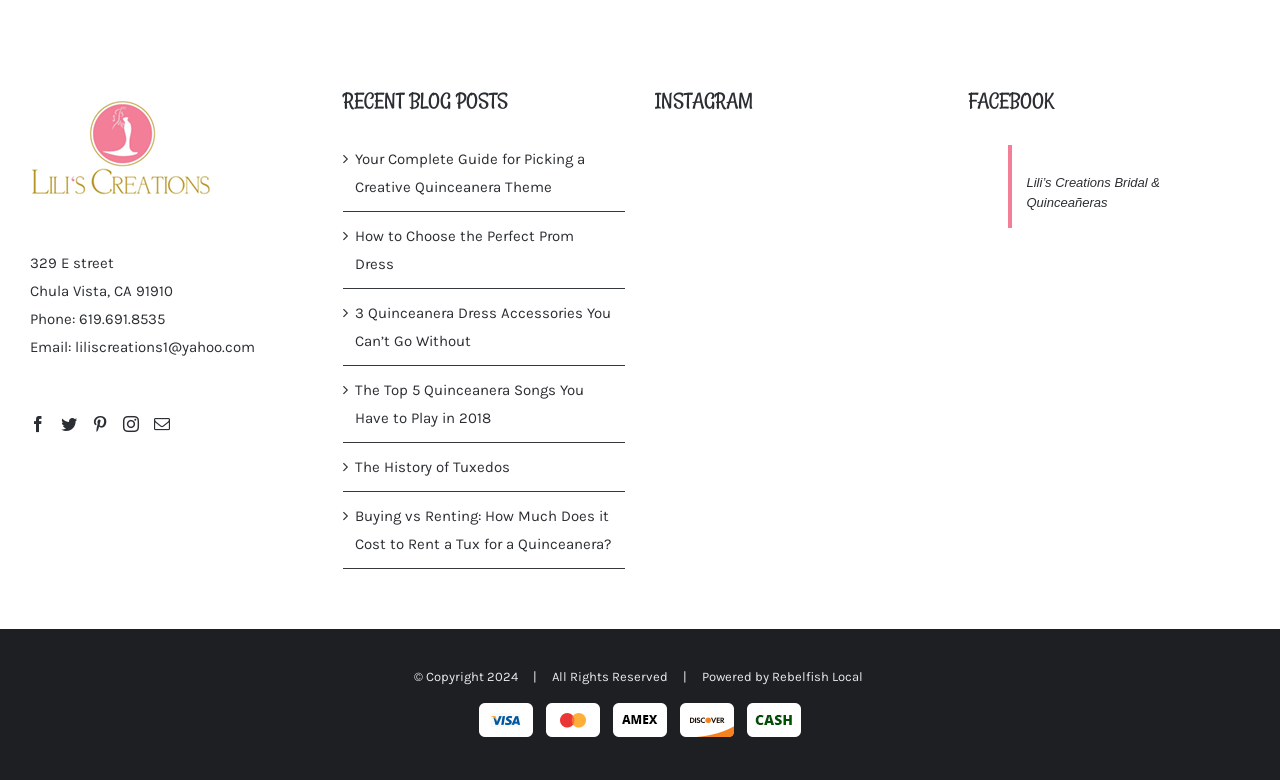Please look at the image and answer the question with a detailed explanation: What is the title of the first blog post?

The blog posts are located in the 'RECENT BLOG POSTS' section of the webpage. The first blog post is titled 'Your Complete Guide for Picking a Creative Quinceanera Theme', which can be found by examining the links in this section.